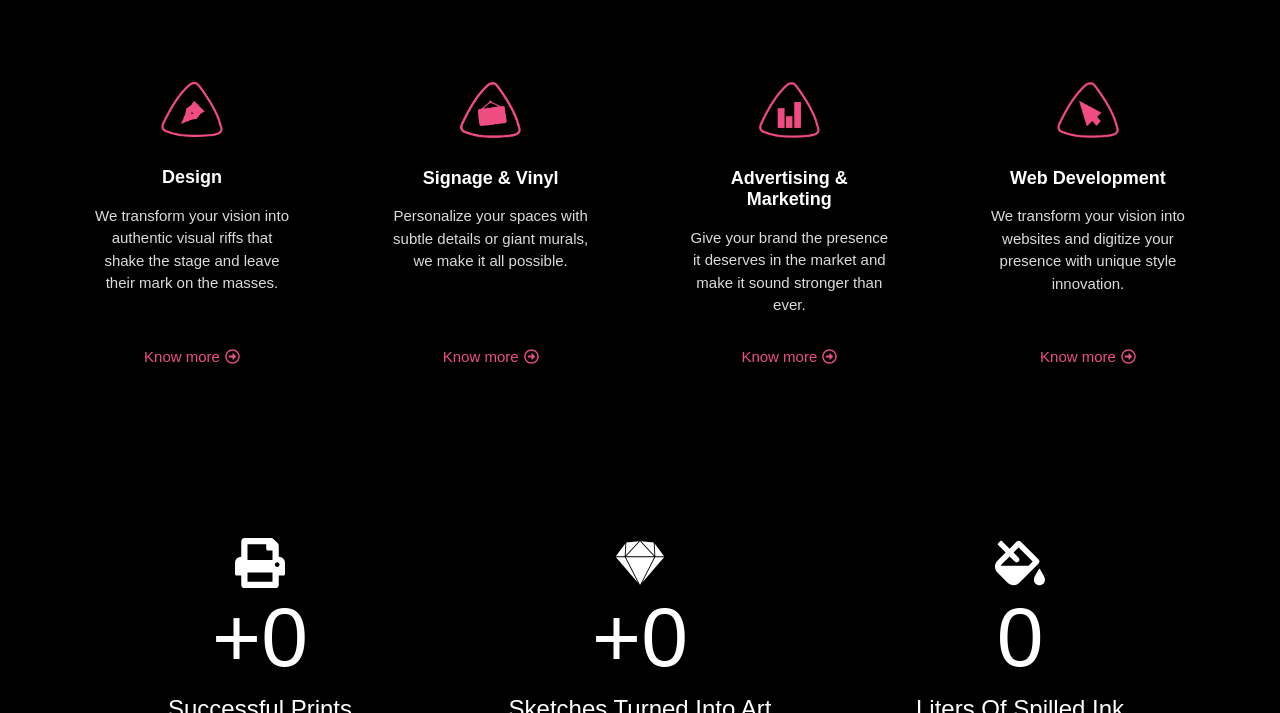Identify the bounding box coordinates of the region that needs to be clicked to carry out this instruction: "Read the article about restorative justice". Provide these coordinates as four float numbers ranging from 0 to 1, i.e., [left, top, right, bottom].

None